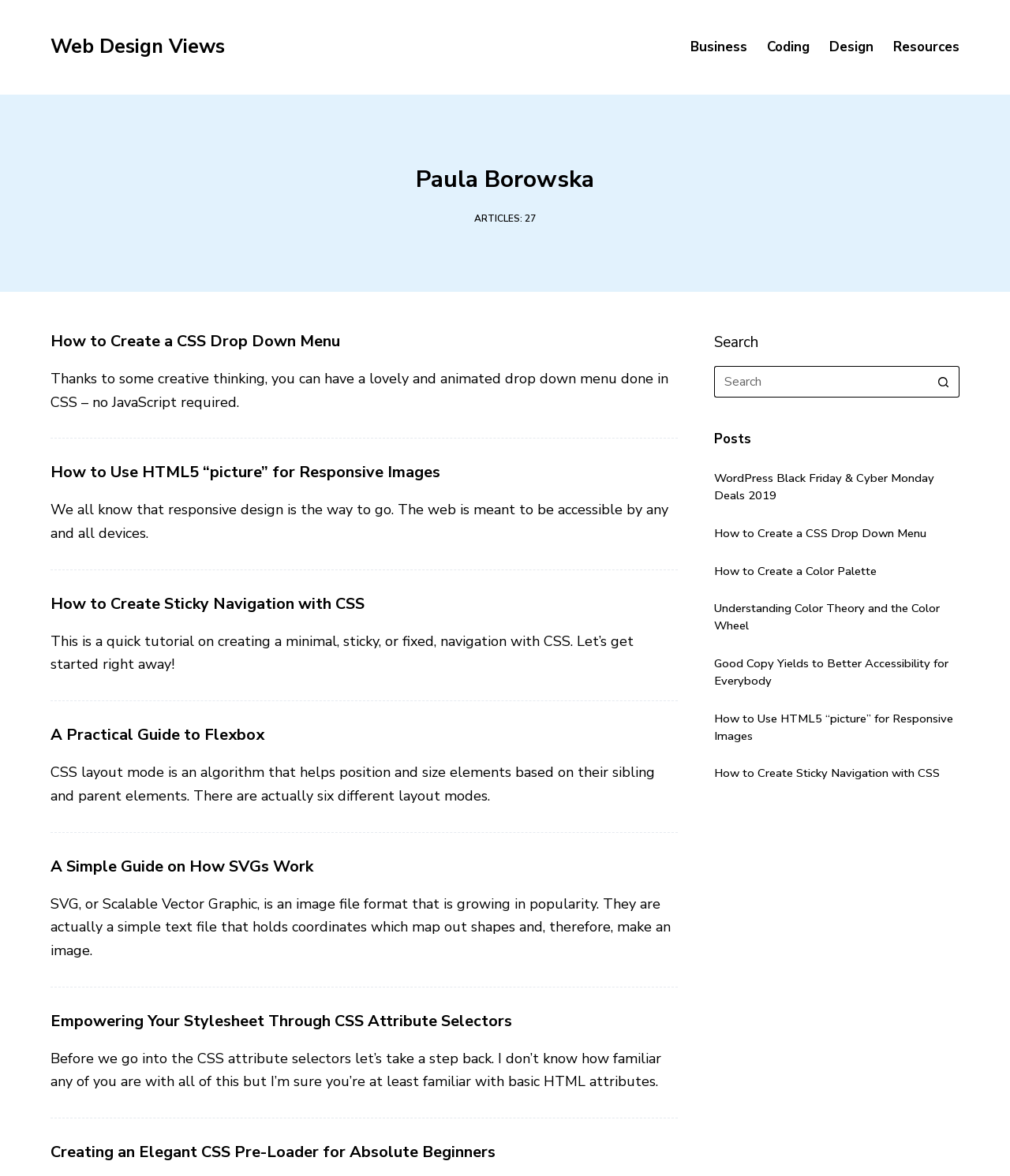From the webpage screenshot, predict the bounding box of the UI element that matches this description: "Design".

[0.811, 0.0, 0.875, 0.08]